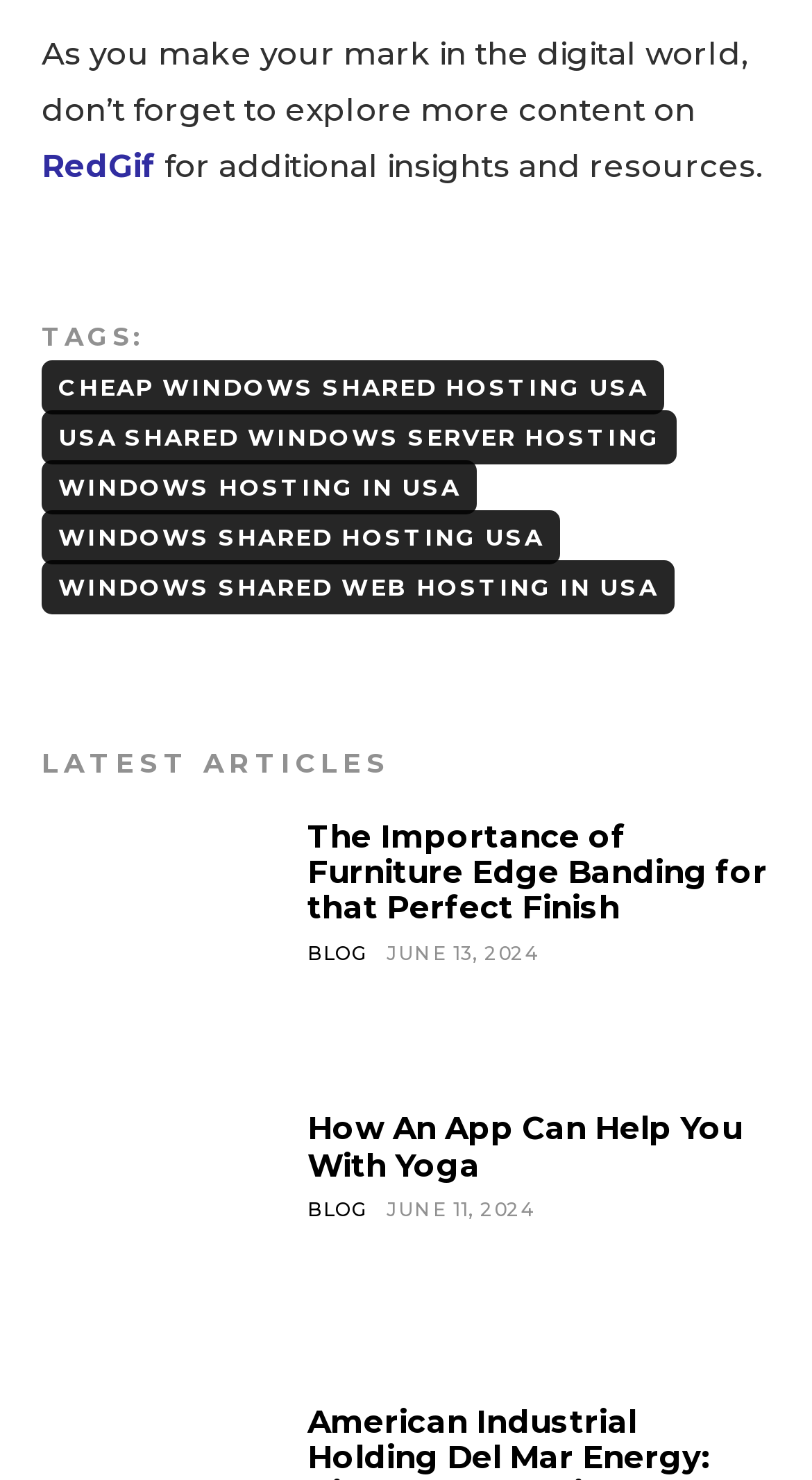Please locate the bounding box coordinates for the element that should be clicked to achieve the following instruction: "Explore CHEAP WINDOWS SHARED HOSTING USA". Ensure the coordinates are given as four float numbers between 0 and 1, i.e., [left, top, right, bottom].

[0.051, 0.243, 0.818, 0.28]